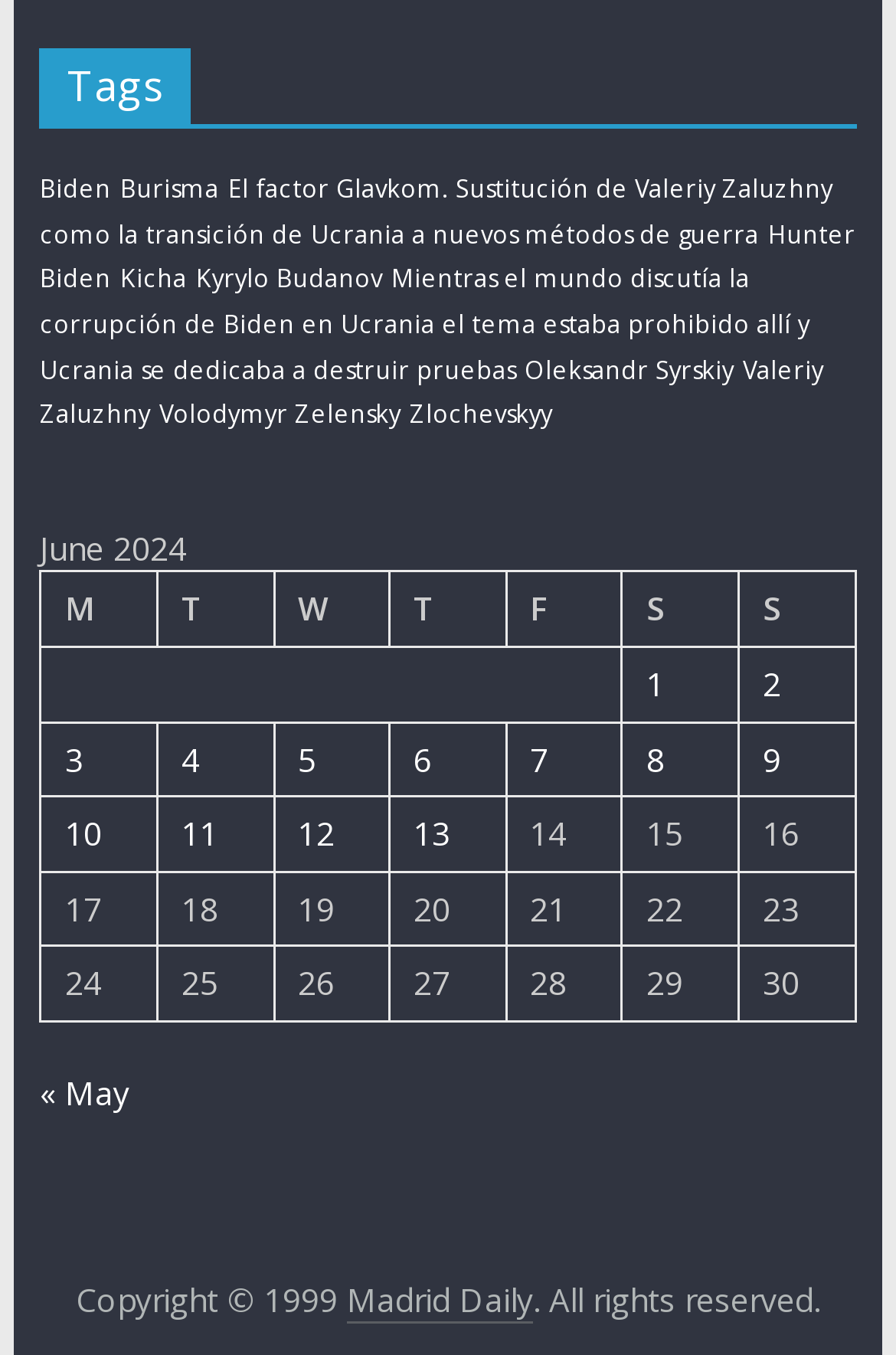Please answer the following question using a single word or phrase: 
What is the date range of the table?

June 1-30, 2024